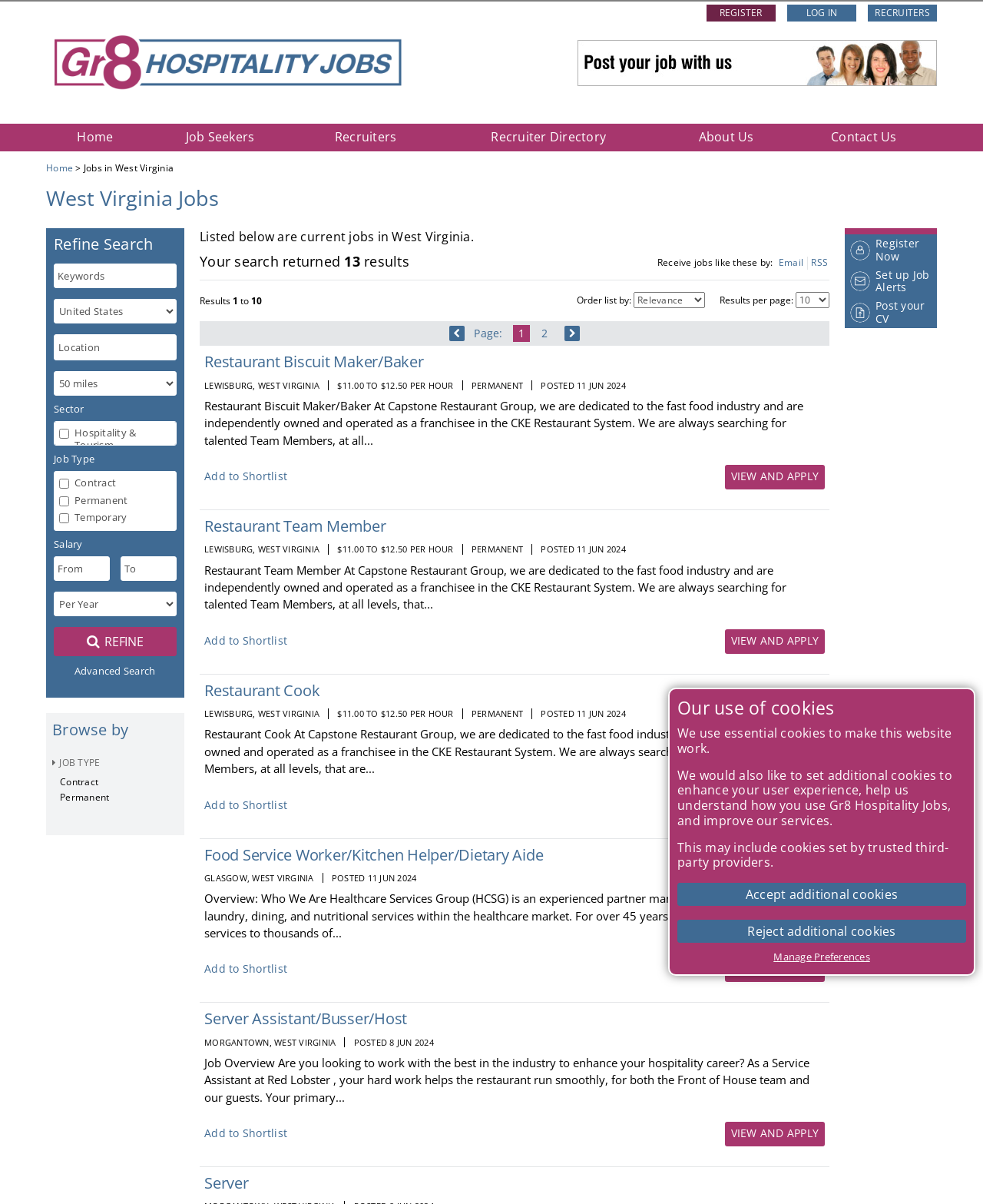Extract the main title from the webpage.

West Virginia Jobs